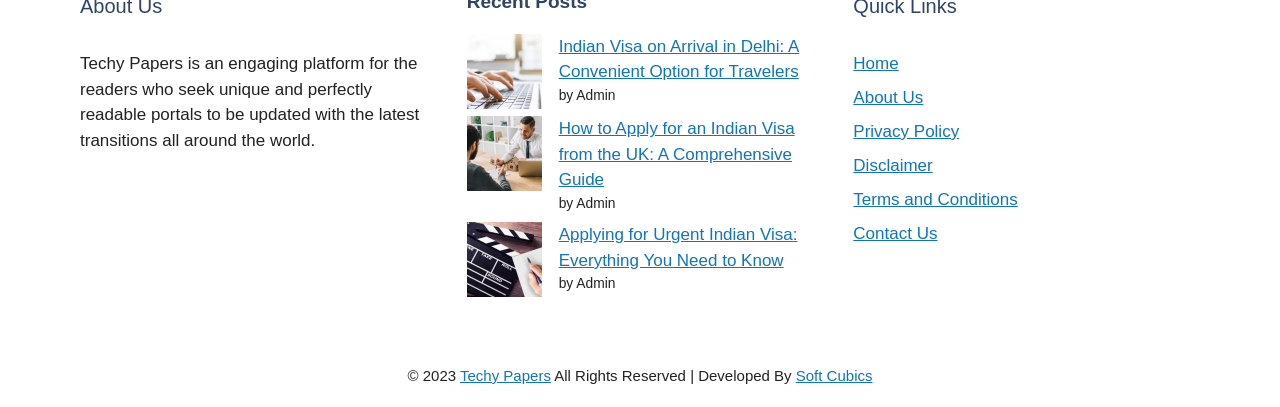What year is the copyright for?
Provide a one-word or short-phrase answer based on the image.

2023